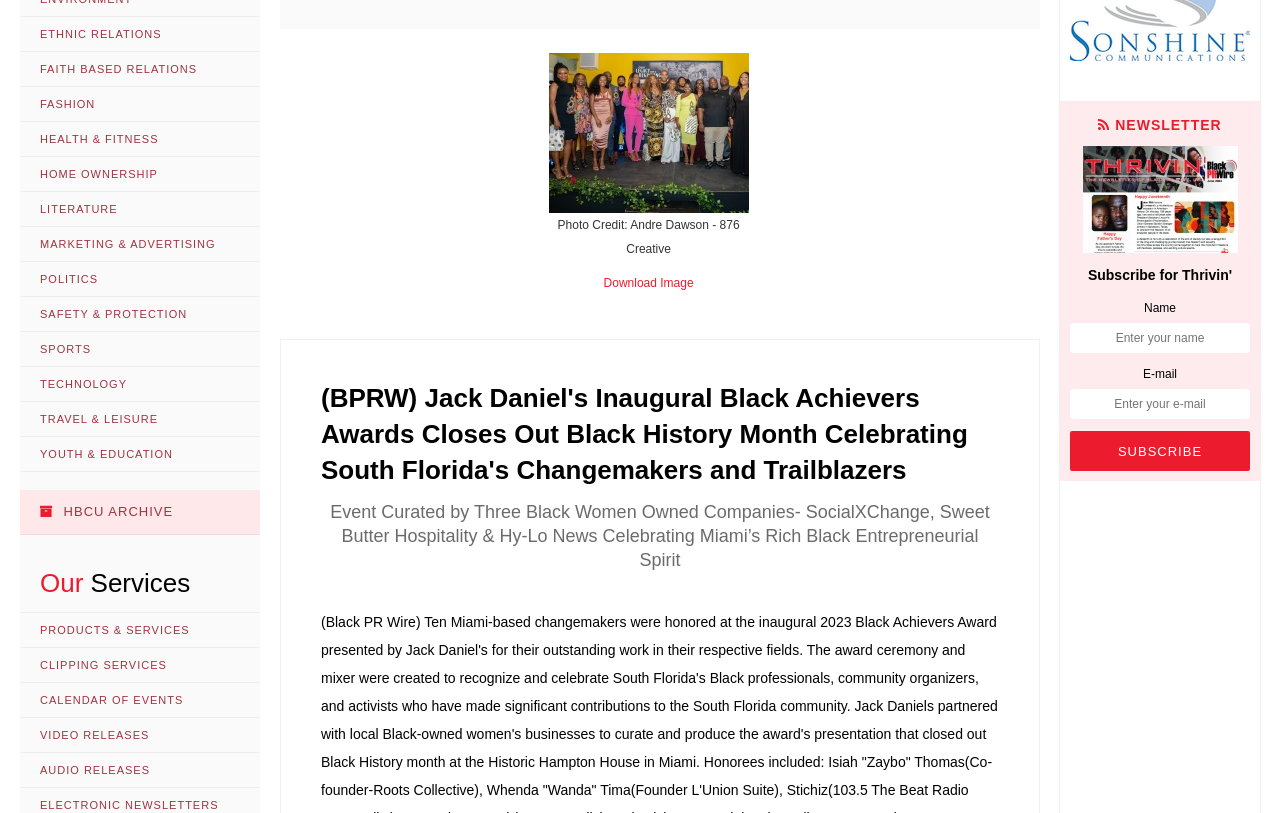Return the bounding box coordinates of the UI element that corresponds to this description: "Ethnic Relations". The coordinates must be given as four float numbers in the range of 0 and 1, [left, top, right, bottom].

[0.016, 0.021, 0.203, 0.064]